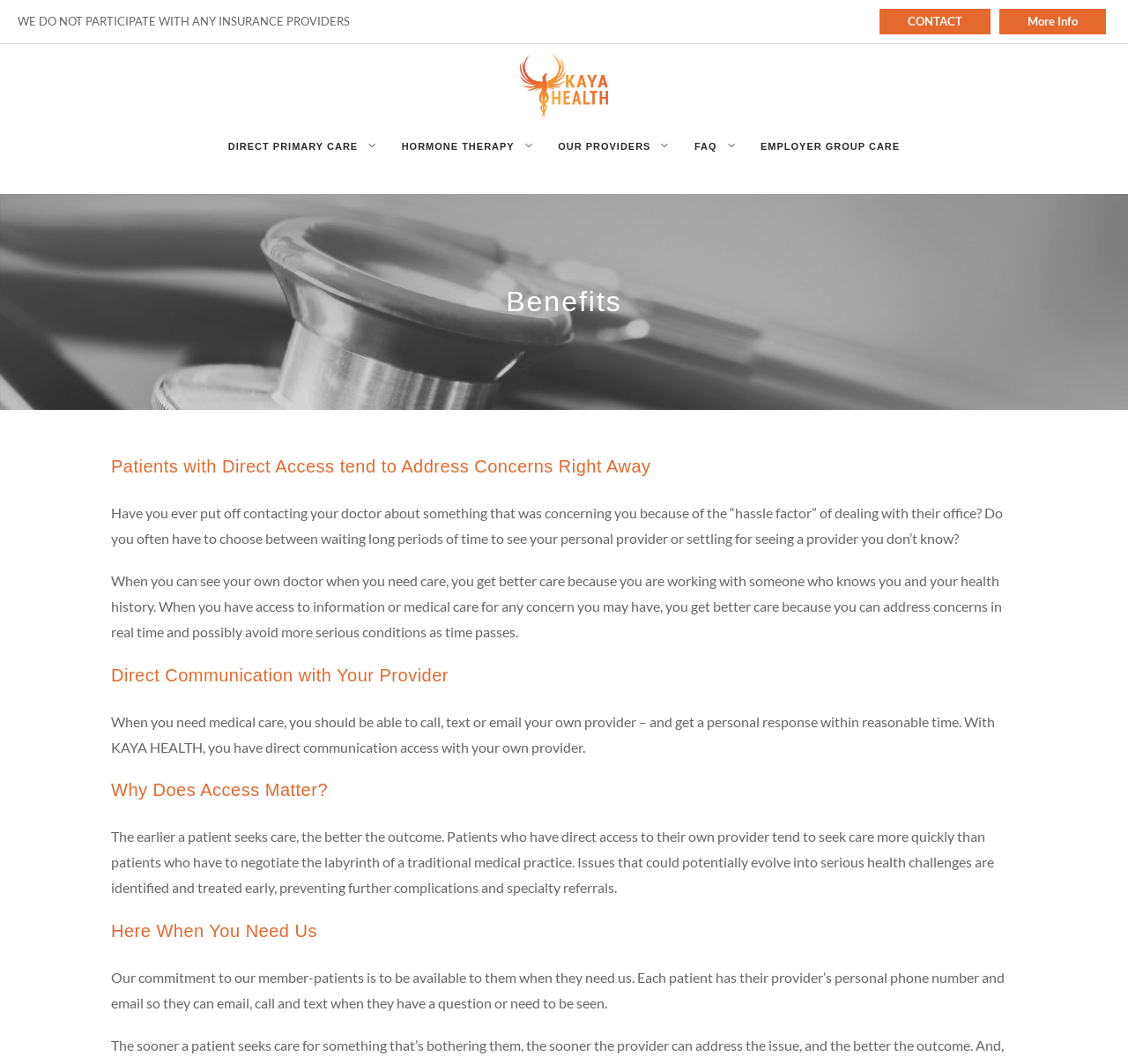Refer to the image and offer a detailed explanation in response to the question: What is the commitment of Kaya Health to its member-patients?

The webpage states that Kaya Health's commitment to its member-patients is to be available to them when they need them, and each patient has their provider's personal phone number and email so they can email, call, and text when they have a question or need to be seen.